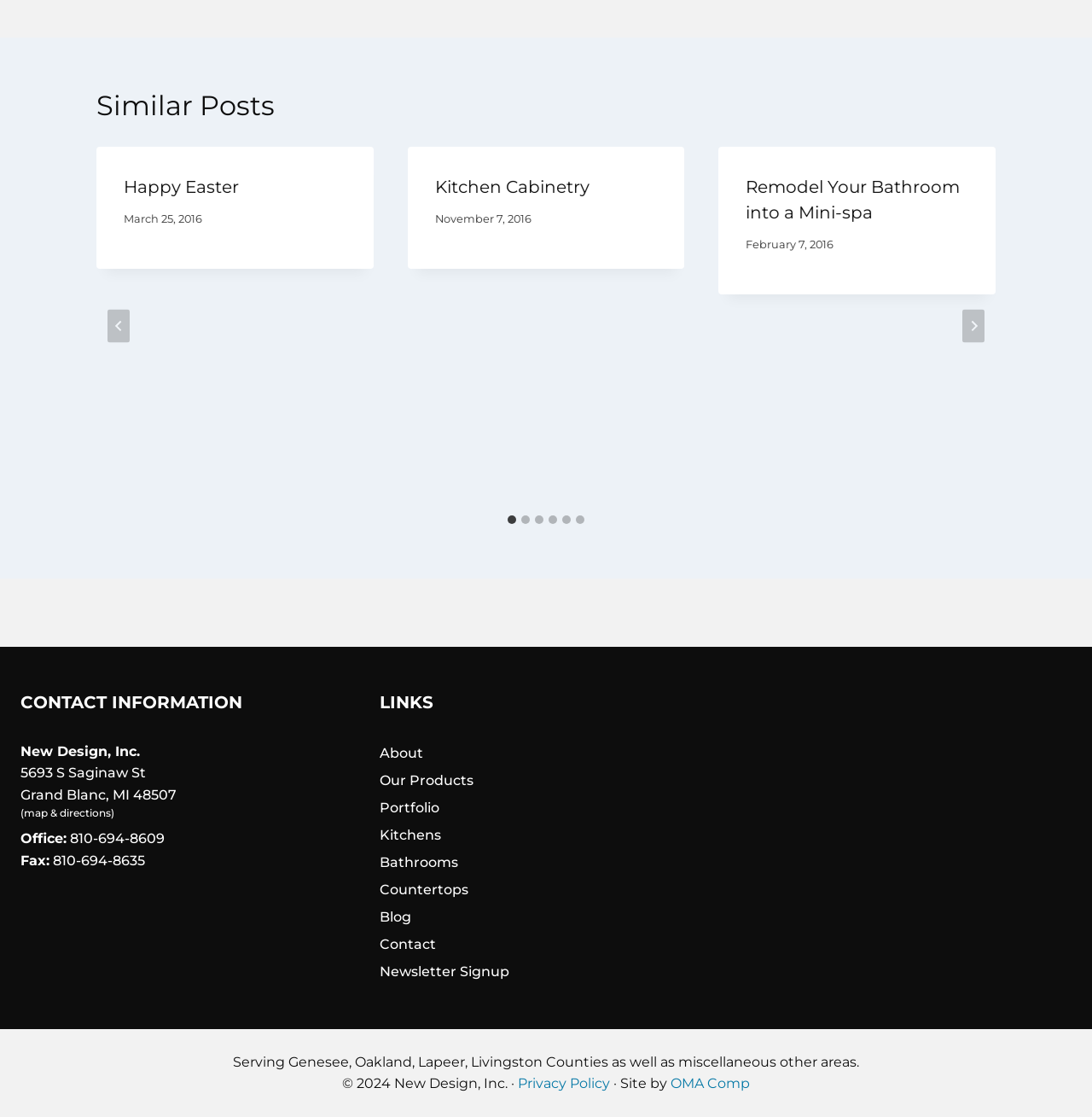Locate the bounding box coordinates of the clickable area to execute the instruction: "Select a slide to show". Provide the coordinates as four float numbers between 0 and 1, represented as [left, top, right, bottom].

[0.088, 0.459, 0.912, 0.471]